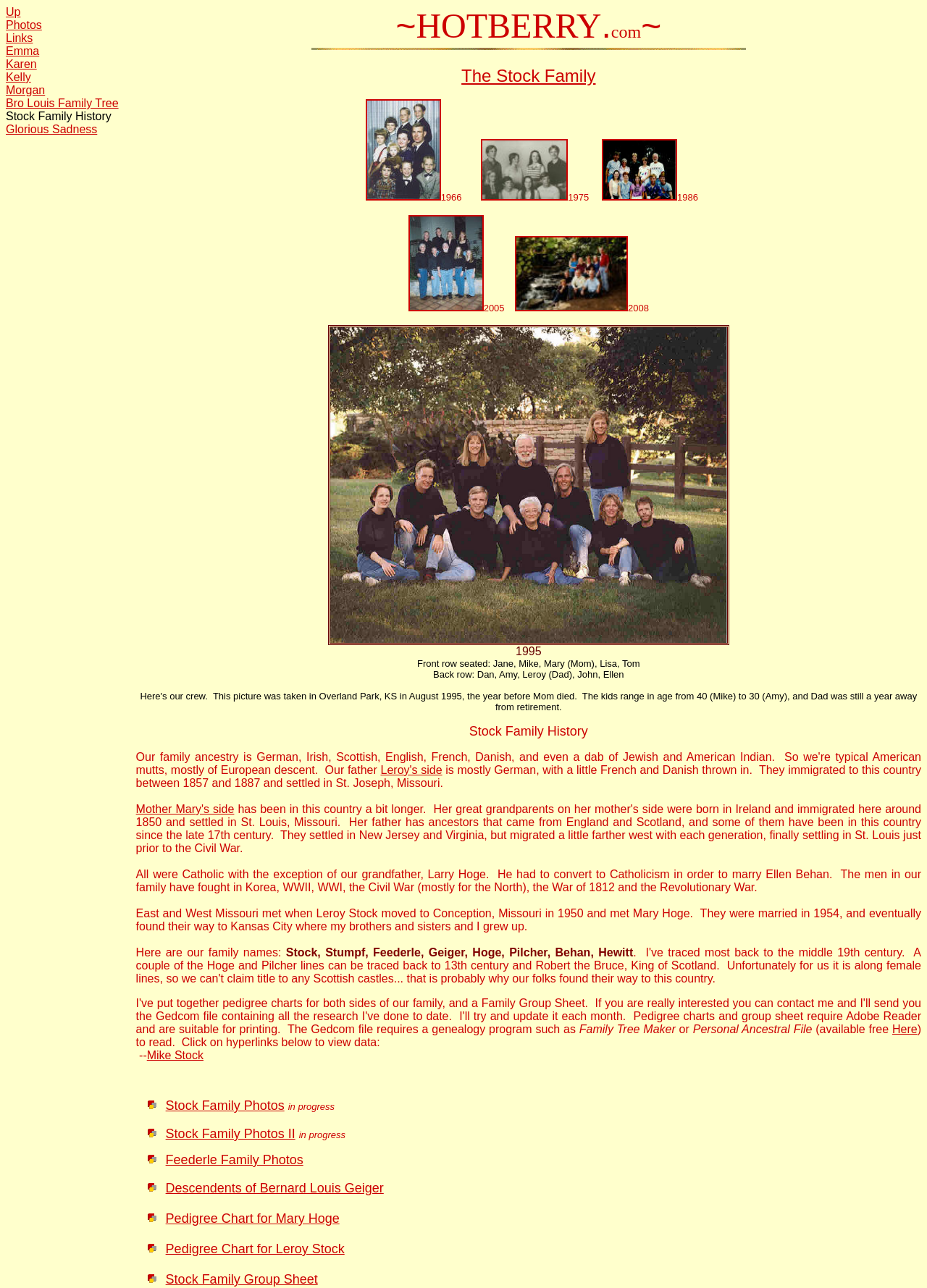What is the name of the family being researched?
Using the image, respond with a single word or phrase.

Stock